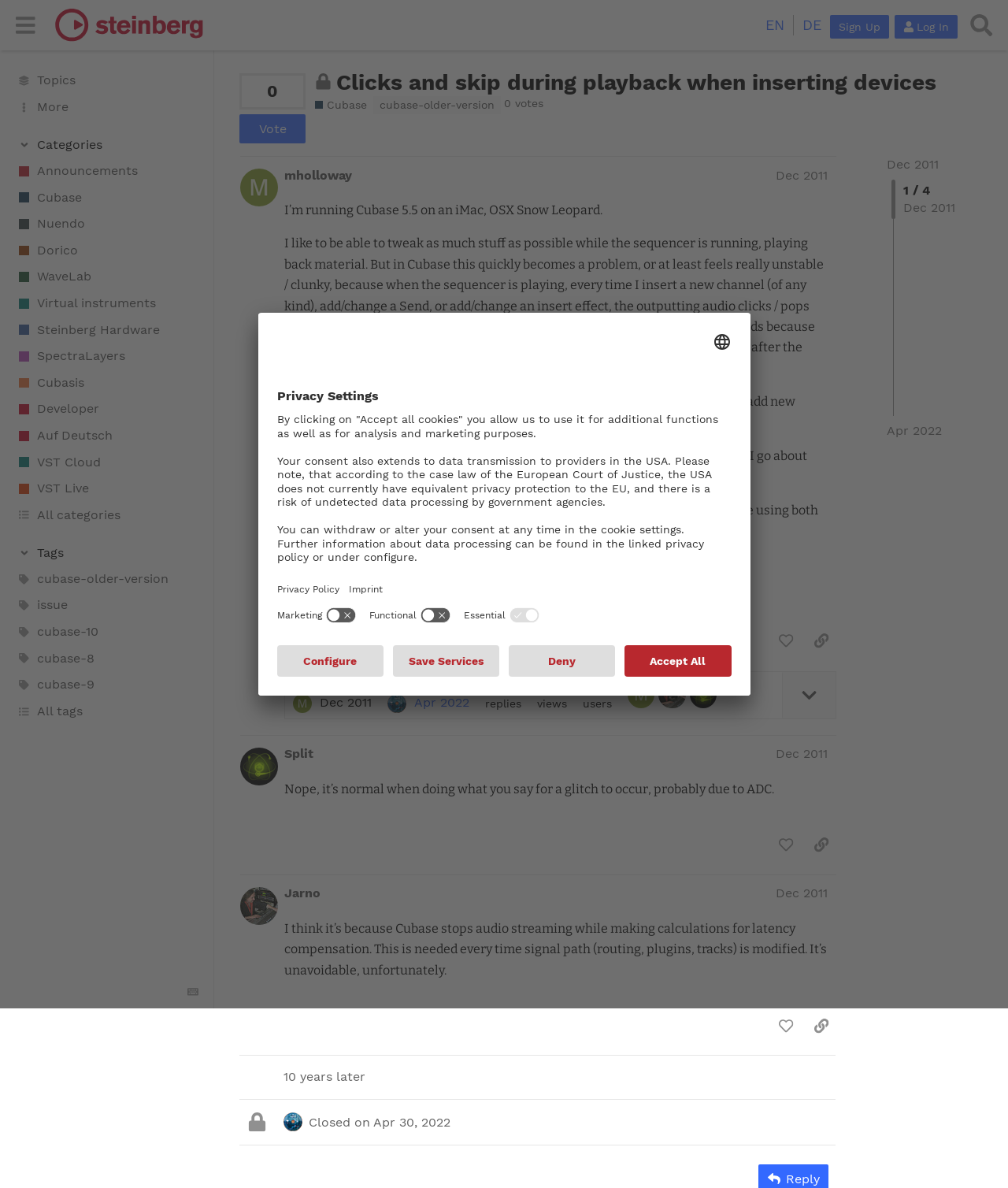Determine the bounding box coordinates of the clickable element necessary to fulfill the instruction: "Search in the forum". Provide the coordinates as four float numbers within the 0 to 1 range, i.e., [left, top, right, bottom].

[0.956, 0.006, 0.992, 0.036]